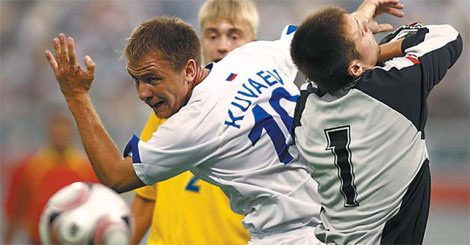Break down the image into a detailed narrative.

In a tense moment during the 7-a-side football gold medal final, Russian player Andrey Kuvaev, wearing jersey number 10, is seen contending for a header against Ukrainian goalkeeper Kostyantyn Symashko. The match, which concluded with Ukraine defeating Russia 2-1 after an extra-time thriller, showcases the fierce competition between the two teams. Kuvaev appears to be struggling against Symashko's aggressive defense as they both aim for the ball, highlighting the high stakes and intensity of the game. The backdrop of the image captures the electrifying atmosphere of the event, encapsulating the moment's excitement and the players' determination on the pitch.